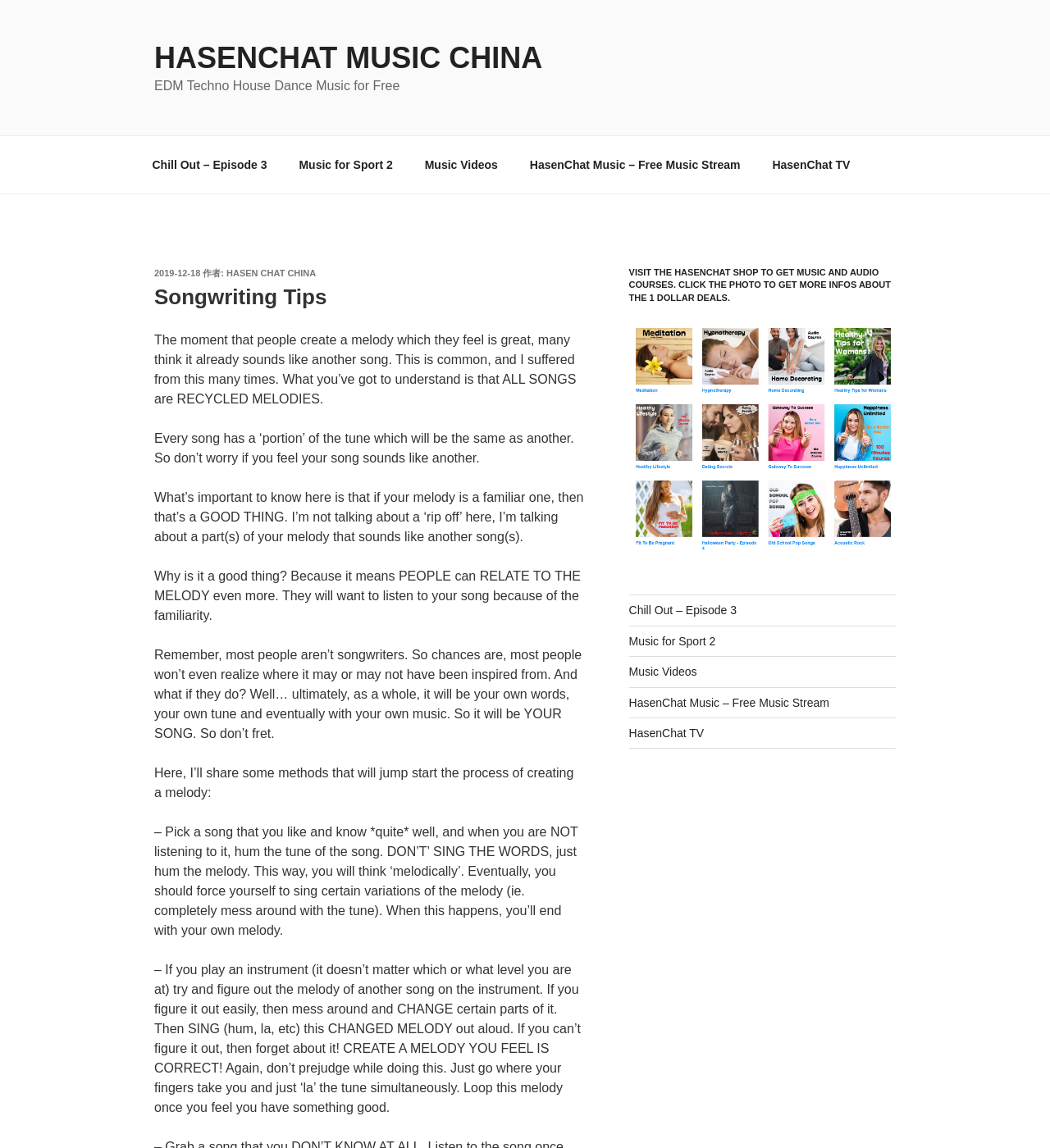Please predict the bounding box coordinates of the element's region where a click is necessary to complete the following instruction: "Visit the 'Chill Out – Episode 3' page". The coordinates should be represented by four float numbers between 0 and 1, i.e., [left, top, right, bottom].

[0.131, 0.126, 0.268, 0.161]